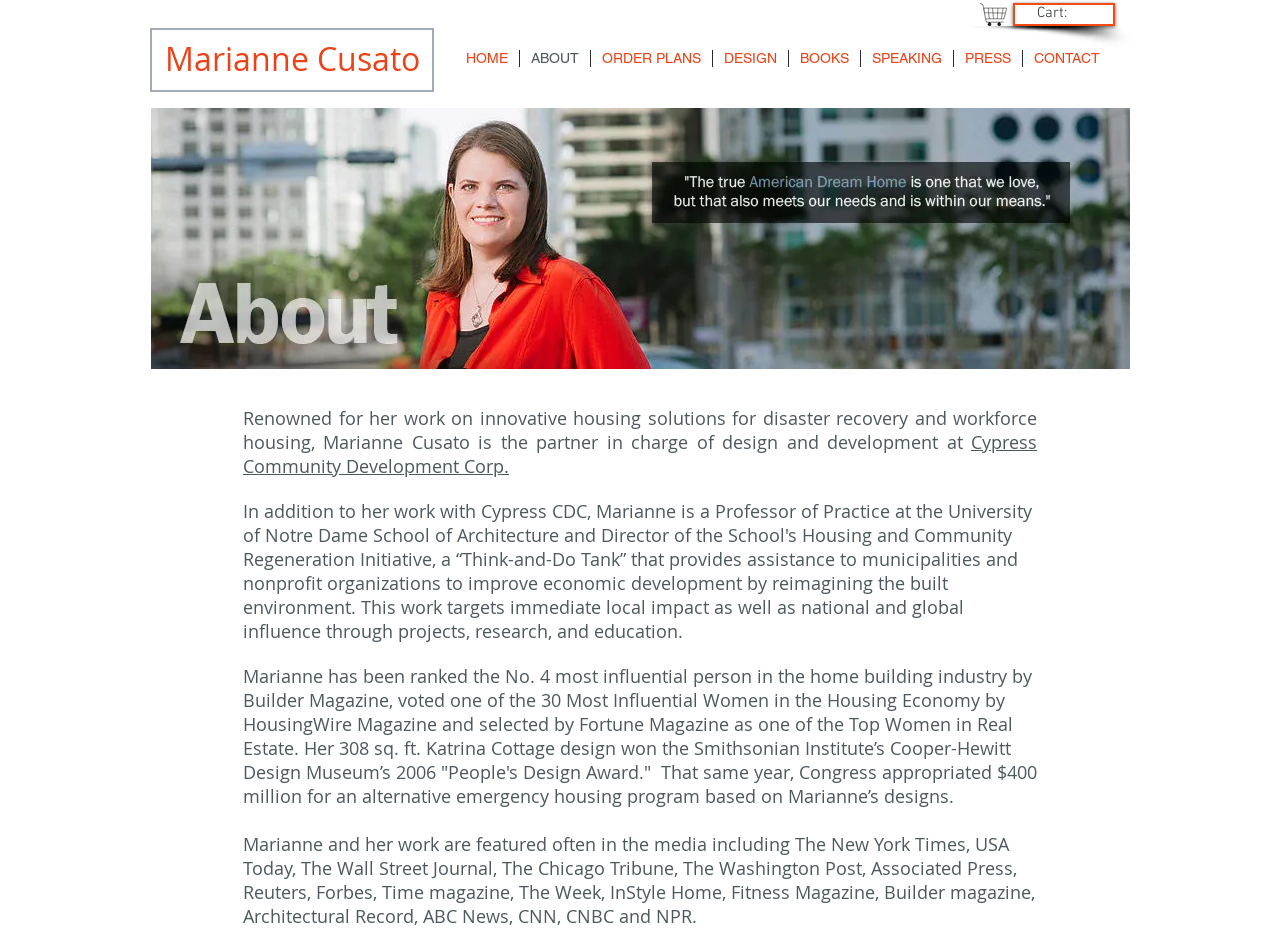Determine the bounding box coordinates for the element that should be clicked to follow this instruction: "View Marianne Cusato's profile". The coordinates should be given as four float numbers between 0 and 1, in the format [left, top, right, bottom].

[0.129, 0.04, 0.328, 0.086]